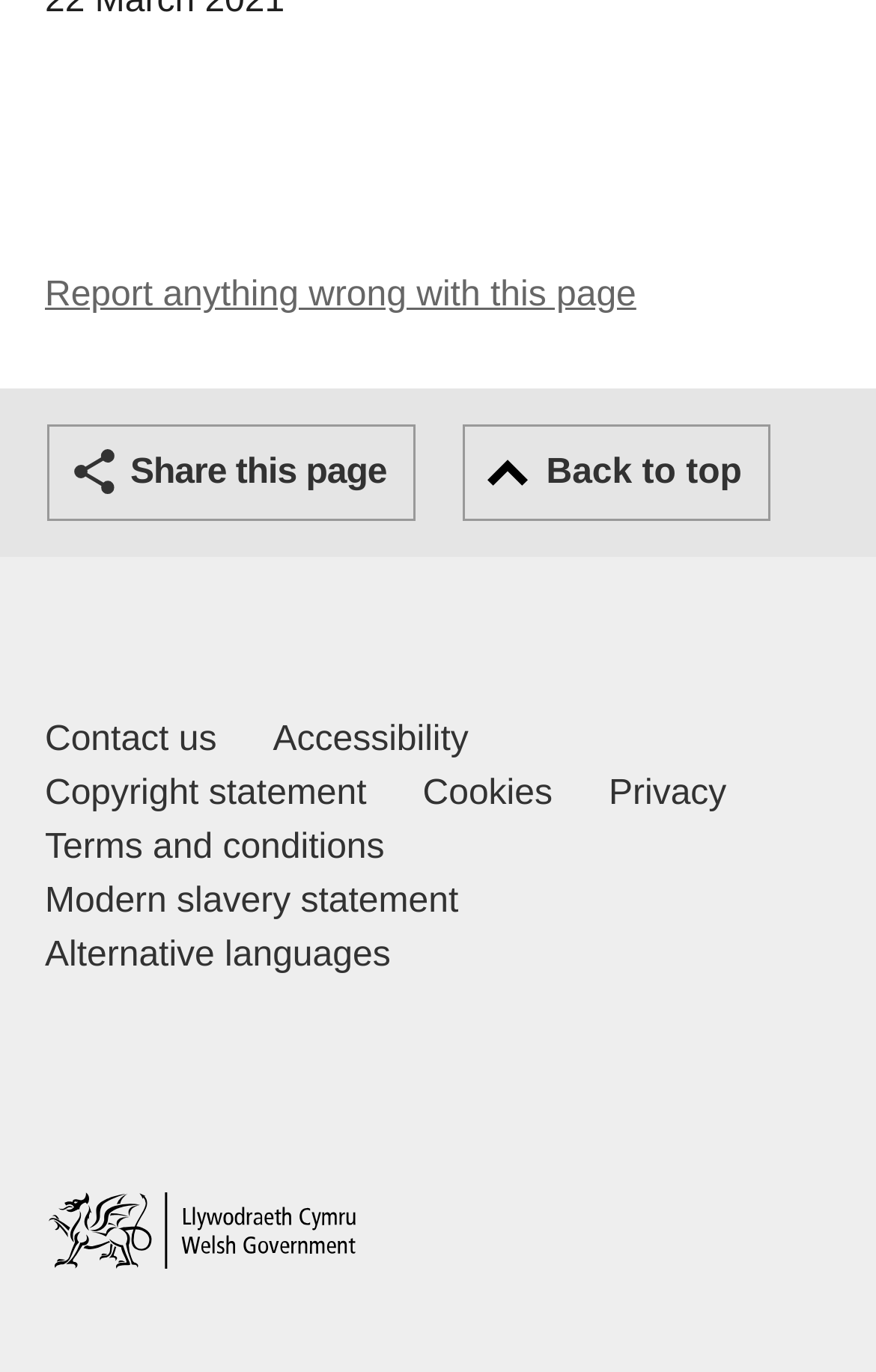Can you find the bounding box coordinates for the UI element given this description: "Home"? Provide the coordinates as four float numbers between 0 and 1: [left, top, right, bottom].

[0.051, 0.869, 0.41, 0.924]